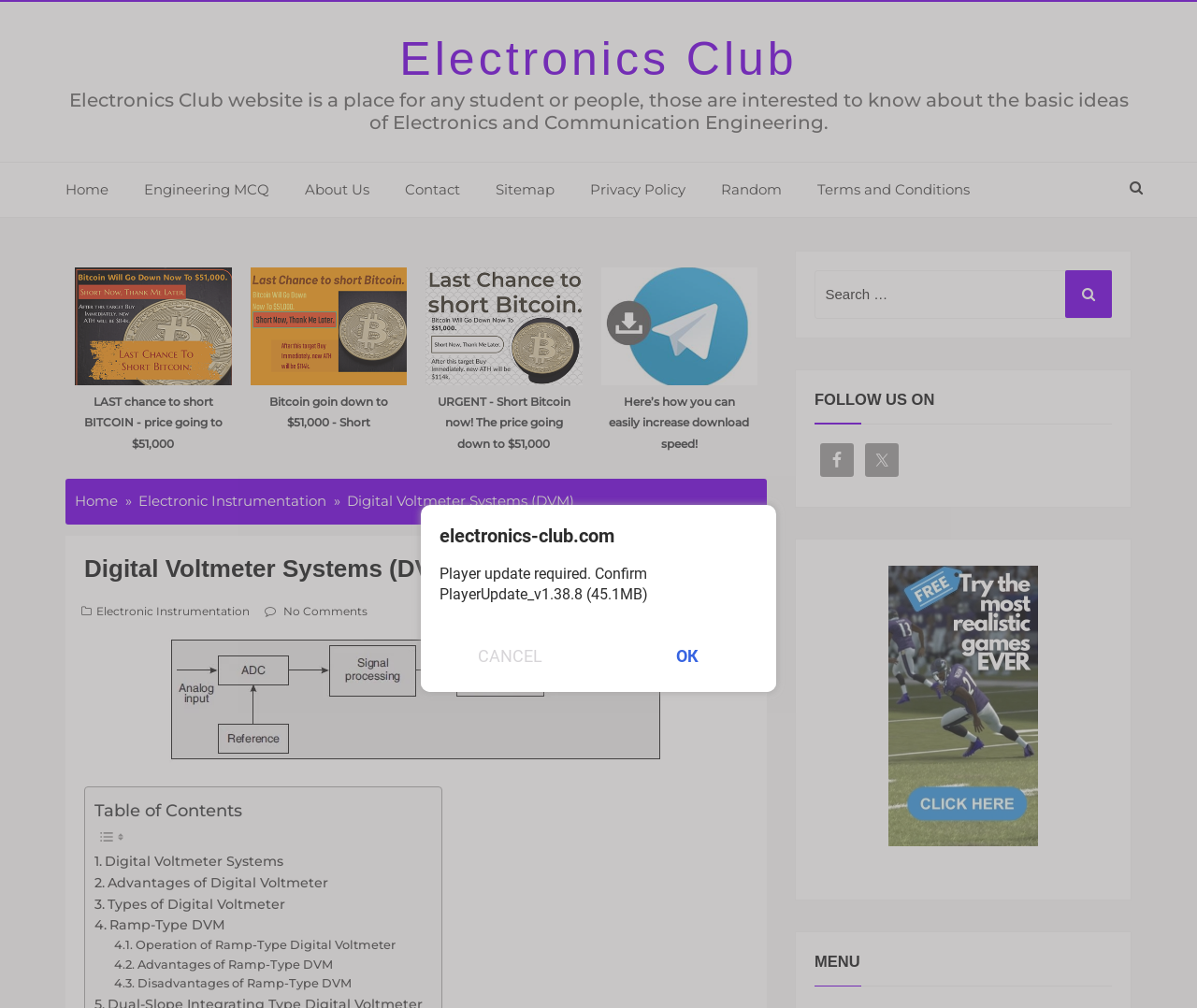Can you provide the bounding box coordinates for the element that should be clicked to implement the instruction: "Read about Digital Voltmeter Systems (DVM)"?

[0.07, 0.55, 0.625, 0.632]